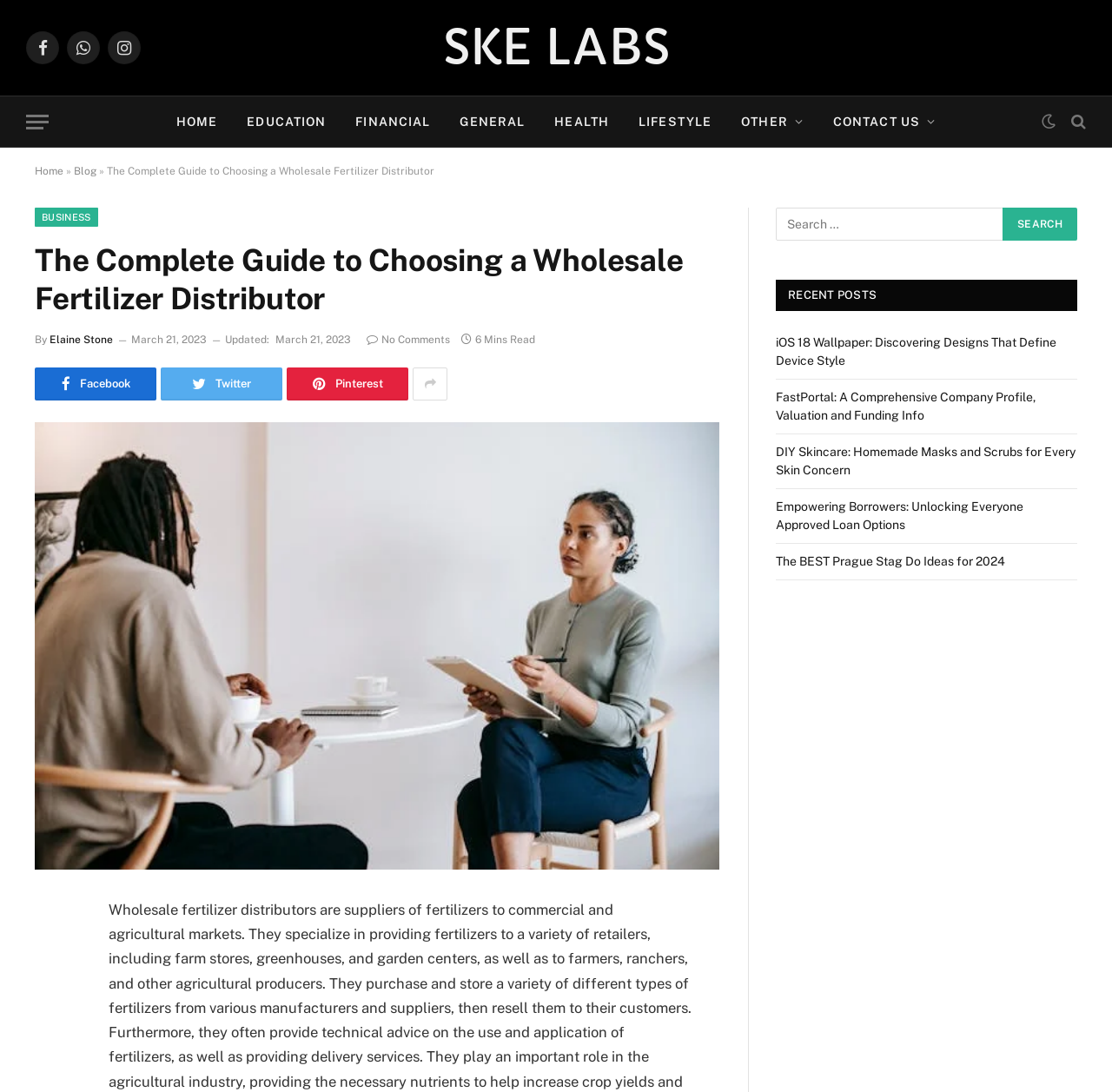Determine the bounding box coordinates of the clickable element to complete this instruction: "Click on the Facebook link". Provide the coordinates in the format of four float numbers between 0 and 1, [left, top, right, bottom].

[0.023, 0.029, 0.053, 0.059]